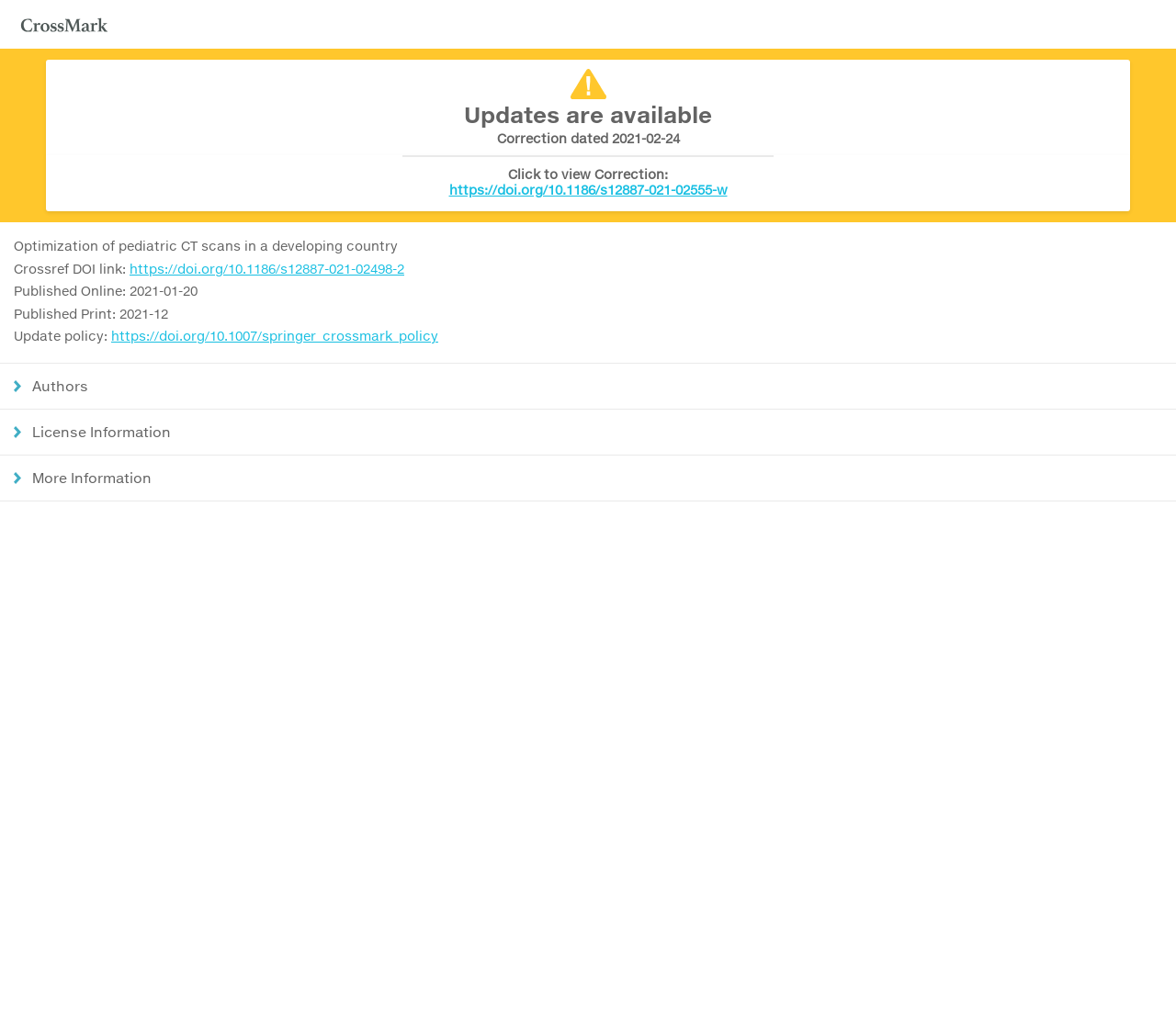What is the update policy link?
Respond to the question with a single word or phrase according to the image.

https://doi.org/10.1007/springer_crossmark_policy